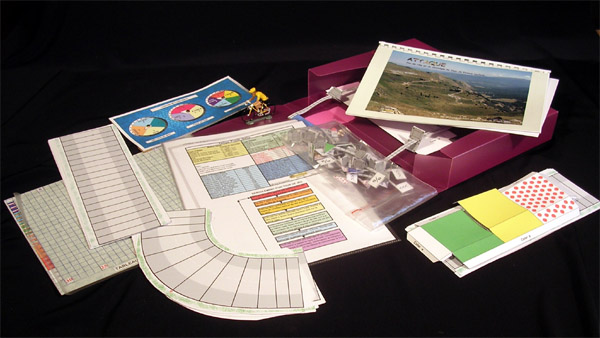Explain the details of the image you are viewing.

This image features an elaborate board game titled "ATTAQUE," created by Gerard Souldadier in 2004. The display showcases various components of the game spread out on a dark background. Central to the arrangement is a purple box containing game pieces and rules. Prominently featured are a set of colorful game boards, including a detailed map, score sheets, and reference cards, which suggest a complex gameplay involving strategy. Additionally, there are miniature figures, possibly representing players or game pieces, alongside a collection of dice for rolling. A larger sheet displaying the game's title and scenic artwork hints at the game's thematic emphasis on cycling or racing. Overall, the image captures the richness and intricacy of a self-made, collectible board game that is noted for its unique set of rules and rarity within the gaming community.